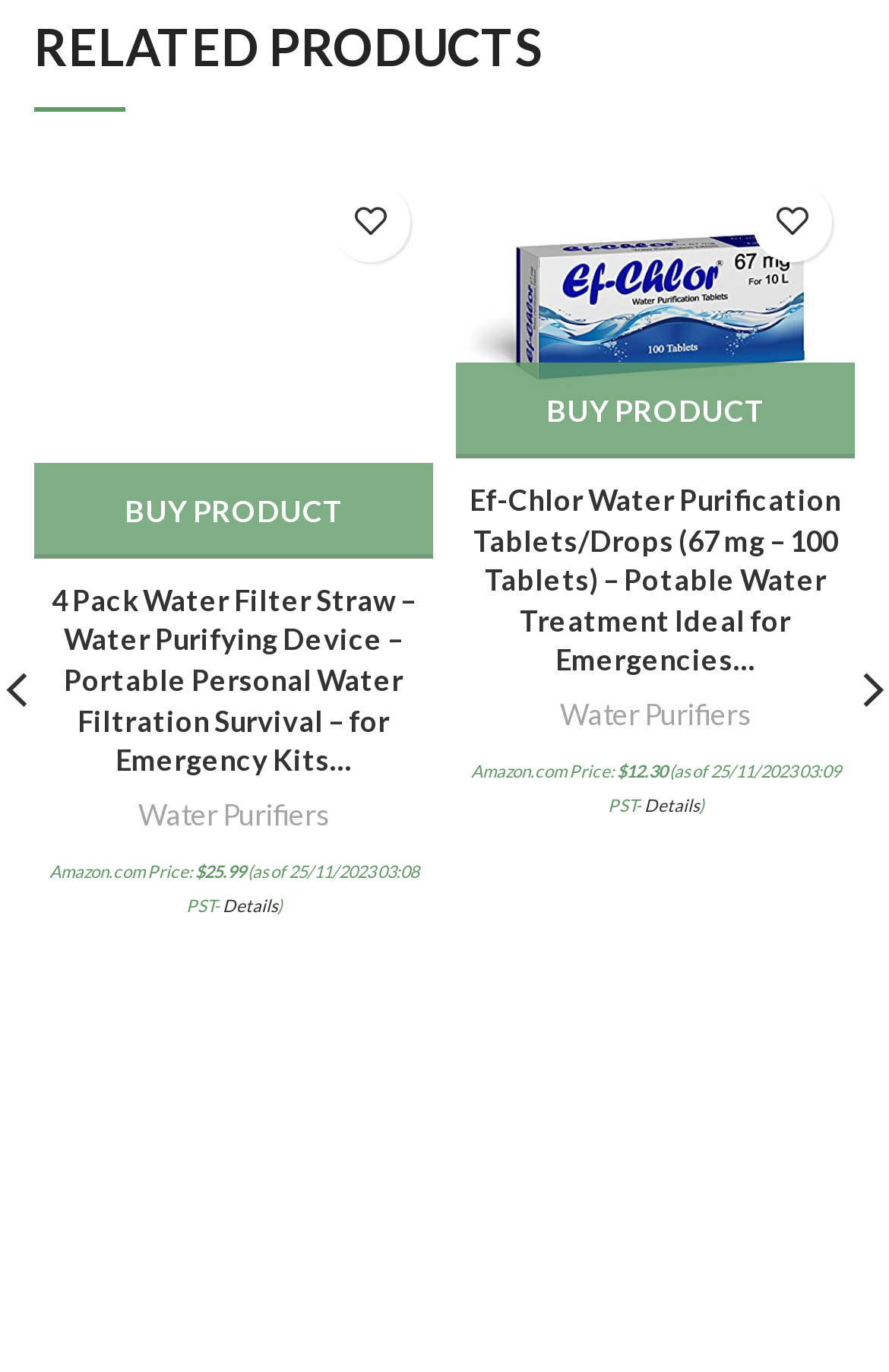Find the bounding box coordinates of the UI element according to this description: "Details".

[0.25, 0.653, 0.312, 0.668]